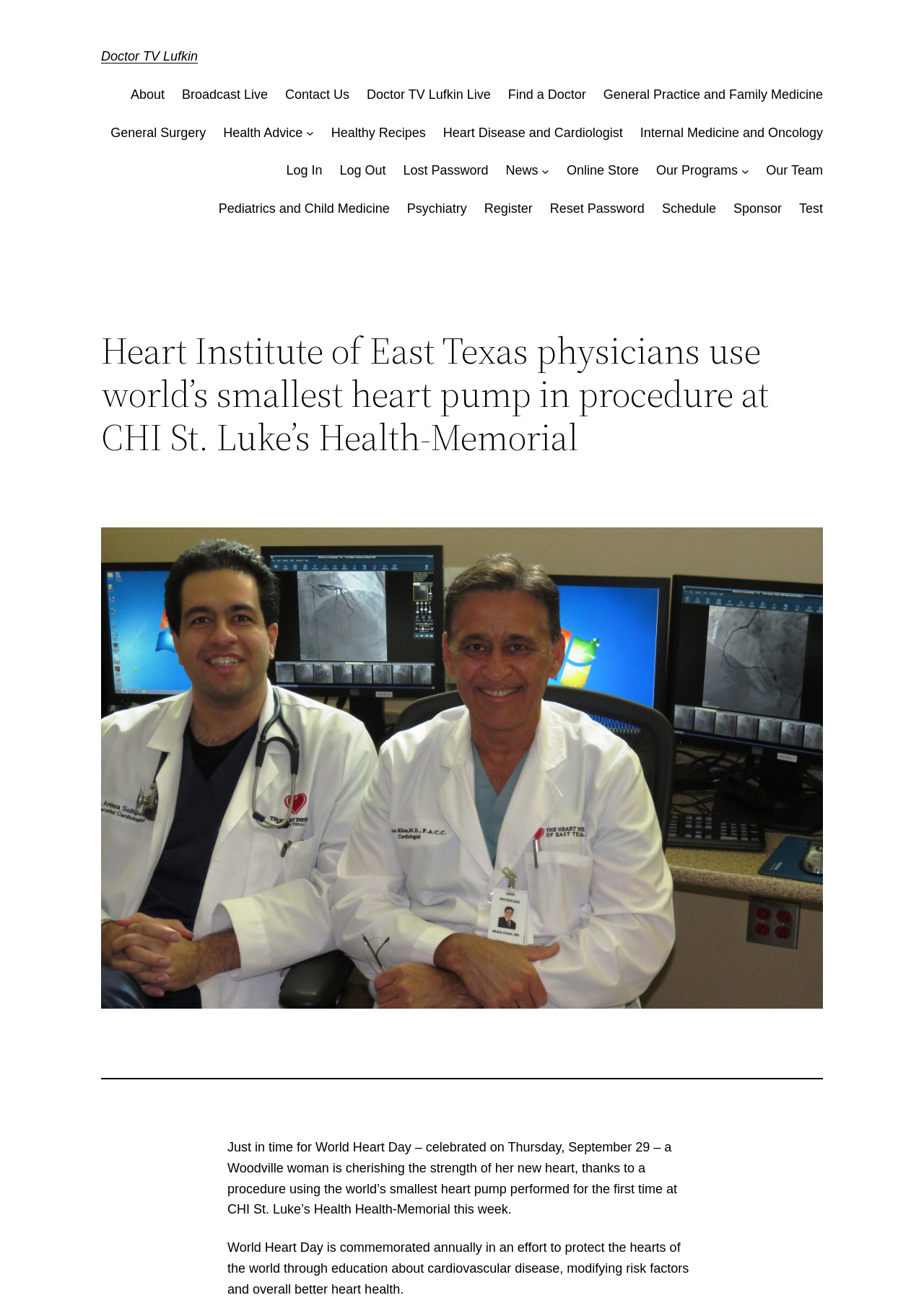What is the headline of the webpage?

Doctor TV Lufkin